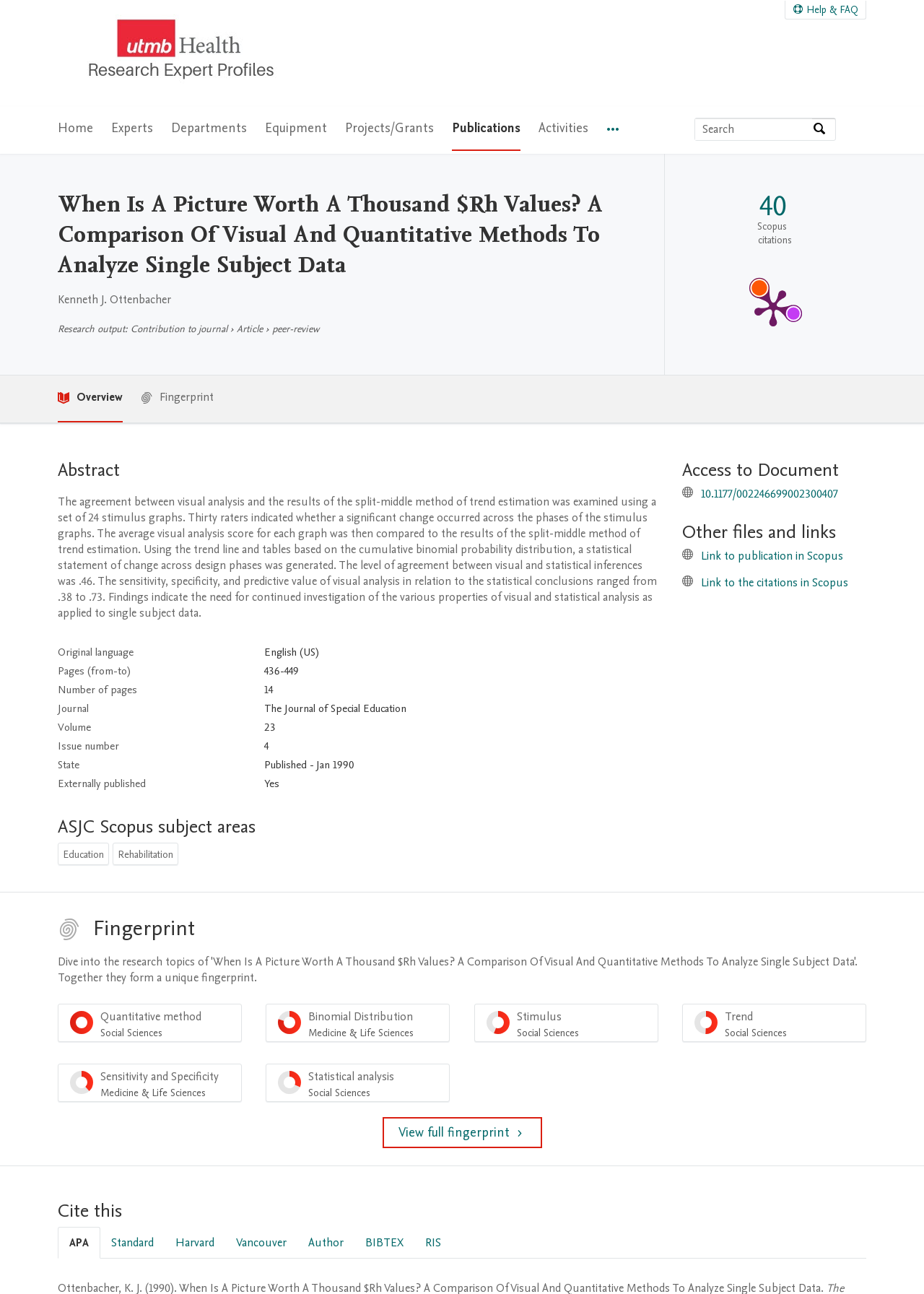Provide the bounding box coordinates for the UI element that is described as: "trend Social Sciences 50%".

[0.738, 0.776, 0.938, 0.805]